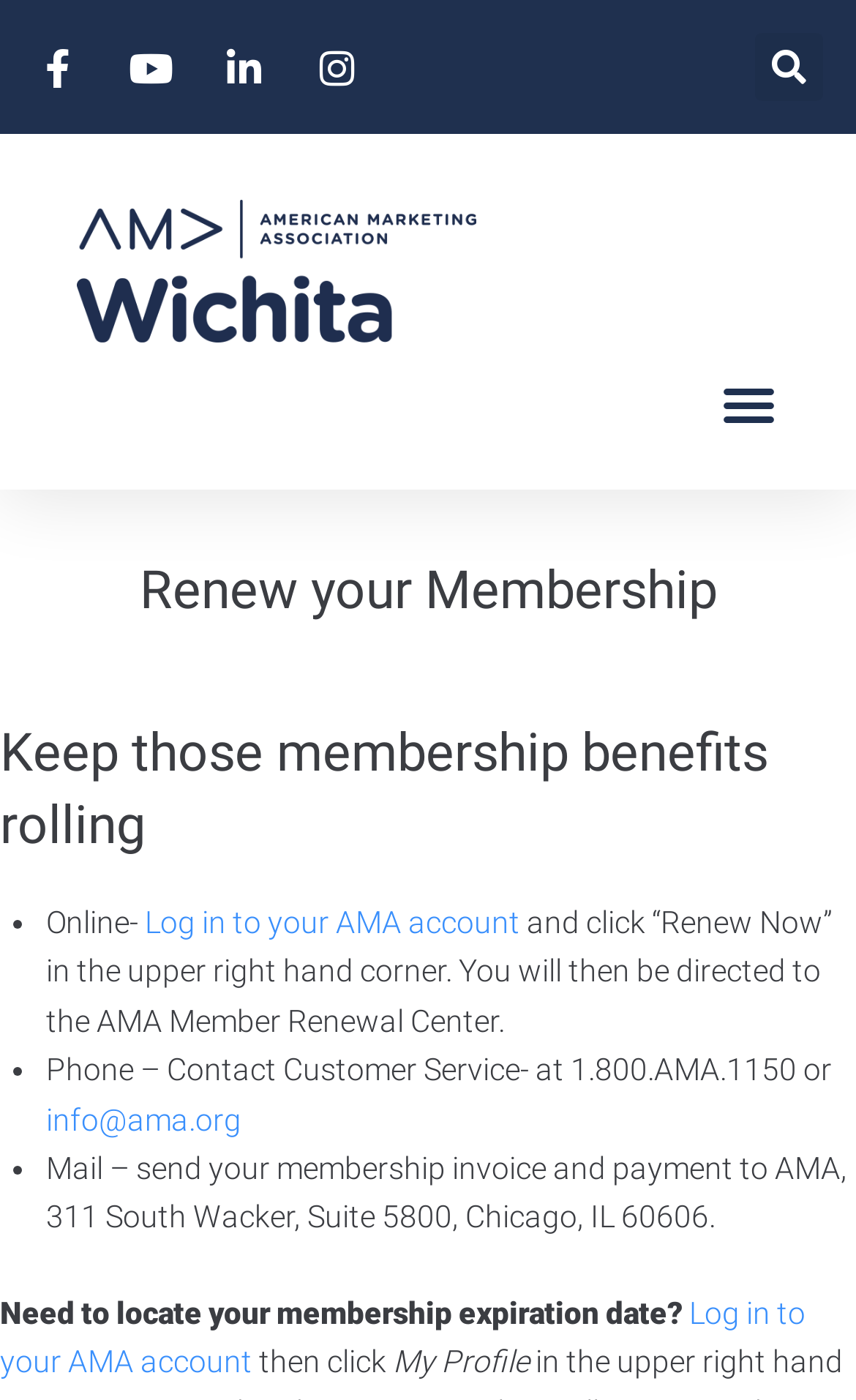What is the link to access the membership expiration date?
Identify the answer in the screenshot and reply with a single word or phrase.

Log in to AMA account